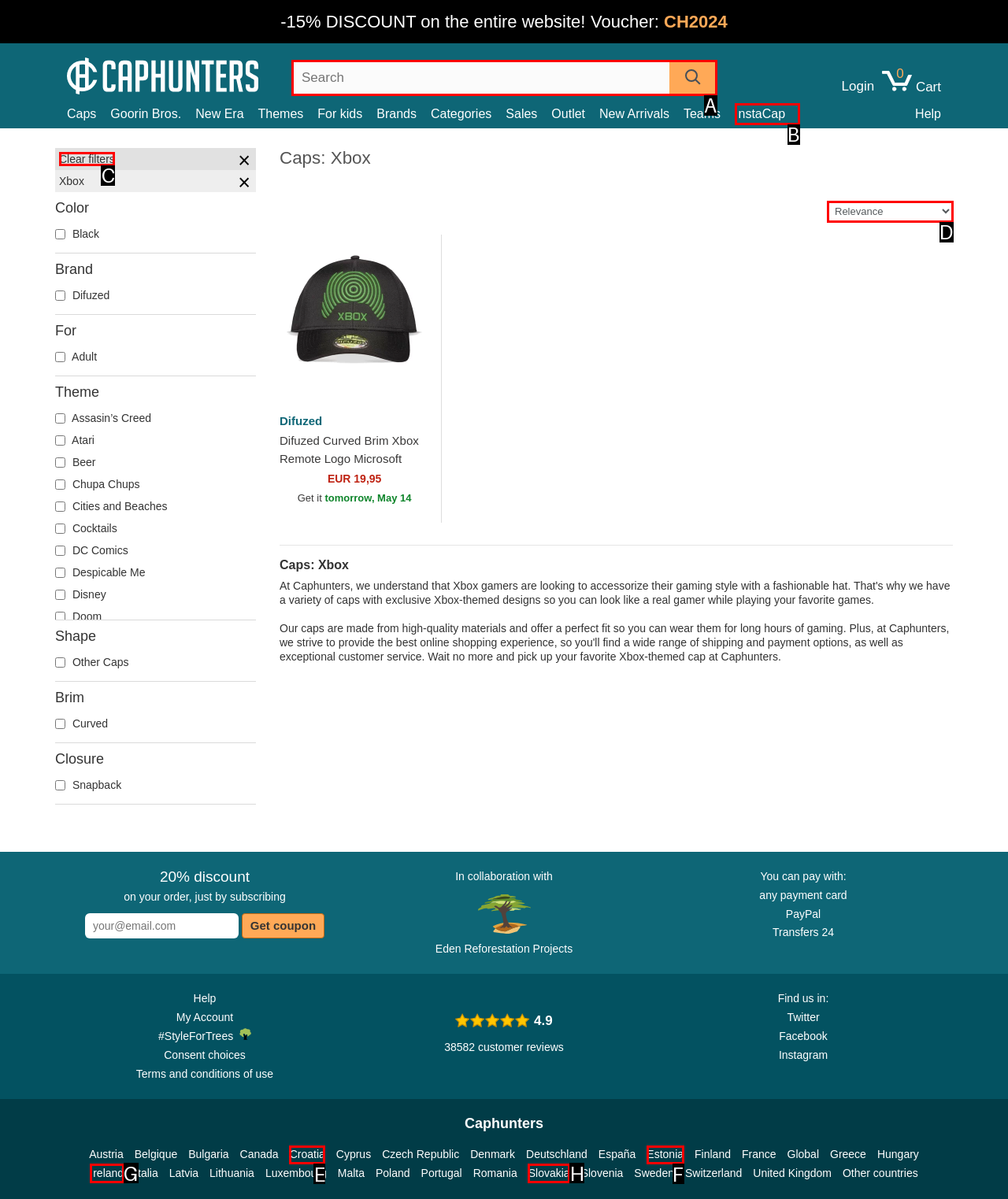For the task: Click the link to learn more about ocular rosacea, specify the letter of the option that should be clicked. Answer with the letter only.

None